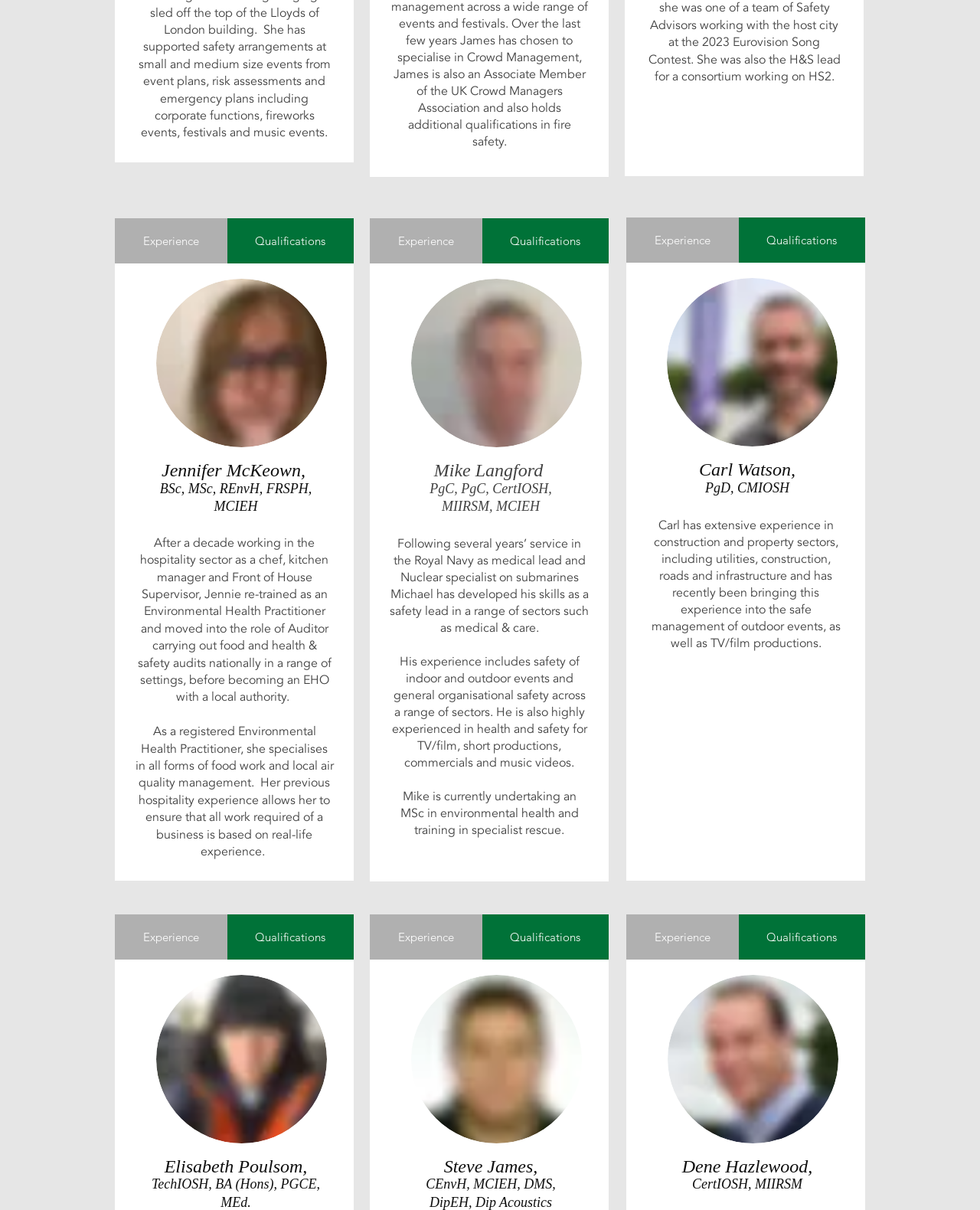Based on the image, provide a detailed and complete answer to the question: 
How many people are featured on this webpage?

I counted the number of images with captions that appear to be names and qualifications, and there are 6 of them: Jennifer McKeown, Mike Langford, Carl Watson, Elisabeth Poulsom, Steve James, and Dene Hazlewood.